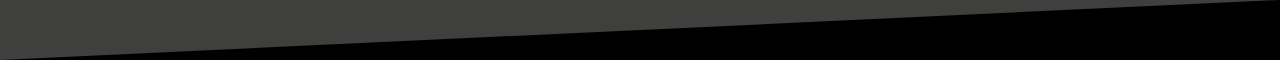Give a thorough and detailed caption for the image.

The image features a sleek, modern design with a predominantly dark background. It blends seamlessly into the webpage's professional aesthetic. The context surrounding this image includes a detailed description of a client's real estate situation, emphasizing a warehouse and production unit on a substantial site in Wiltshire. The content highlights the expertise of Howell Commercial in resolving title issues, negotiating leases, and ultimately helping the client create a valuable investment asset generating significant income. This image supports the overarching narrative of successful property management and advisory services, aimed at potential clients seeking similar solutions.